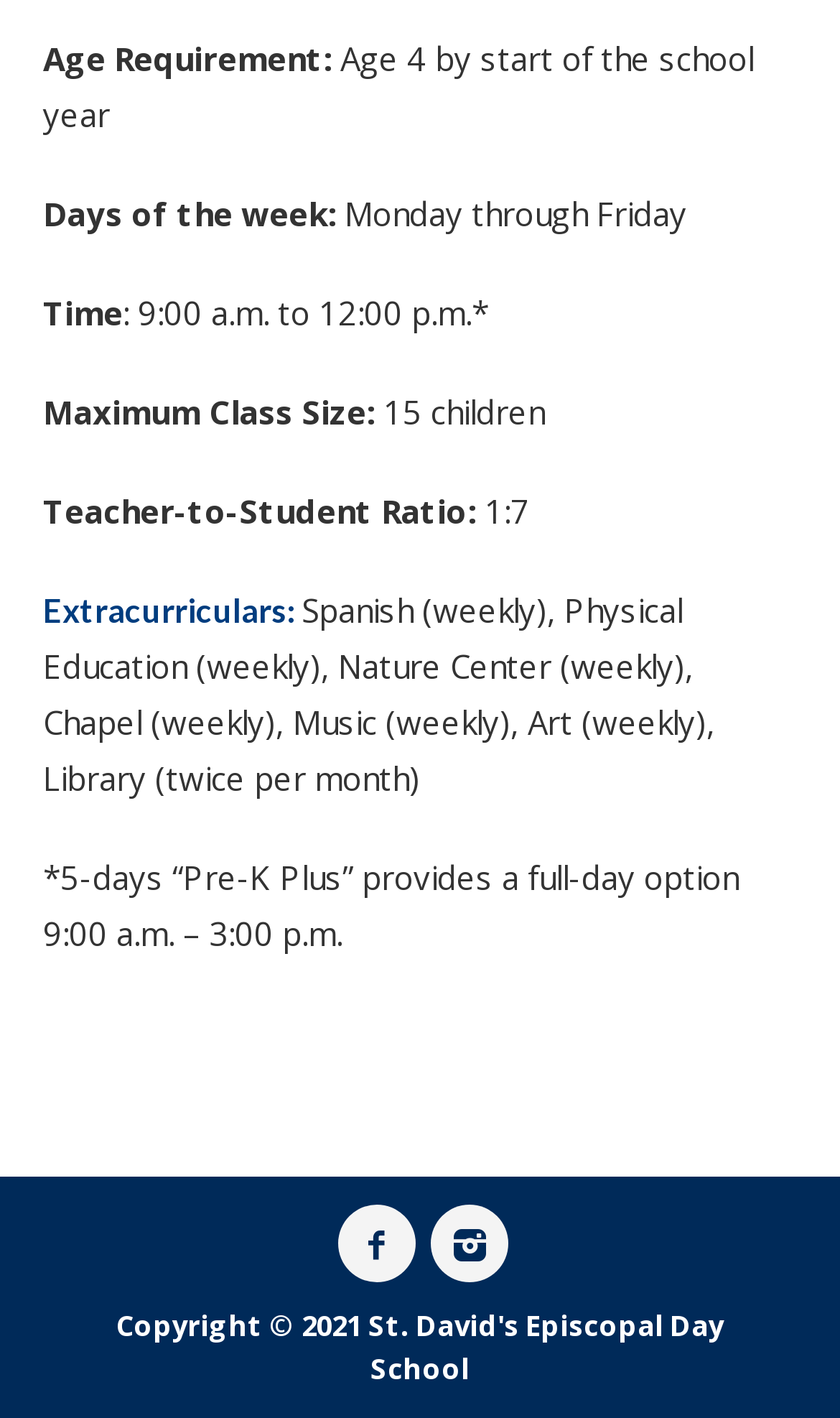Answer the question briefly using a single word or phrase: 
What is the teacher-to-student ratio?

1:7